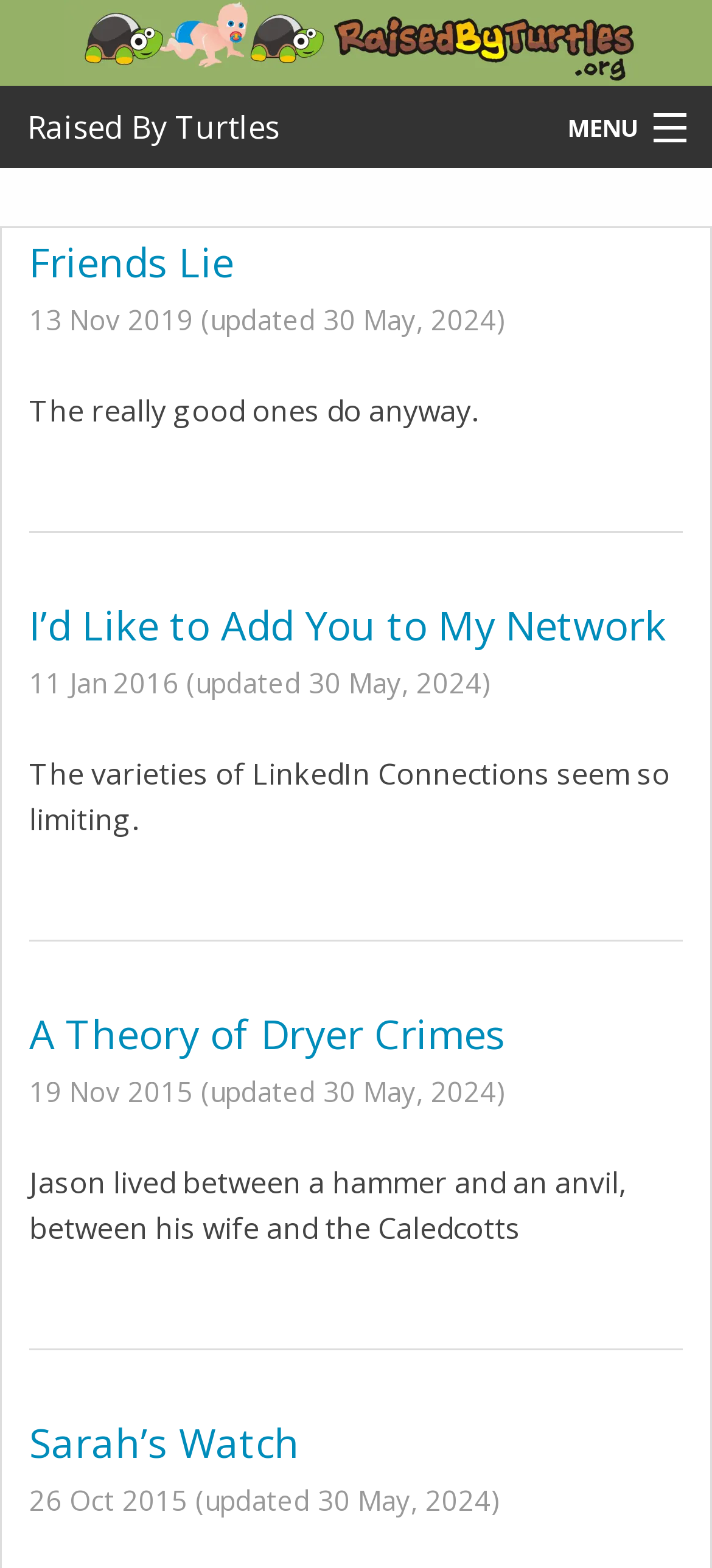Answer briefly with one word or phrase:
How many categories are listed in the menu?

6